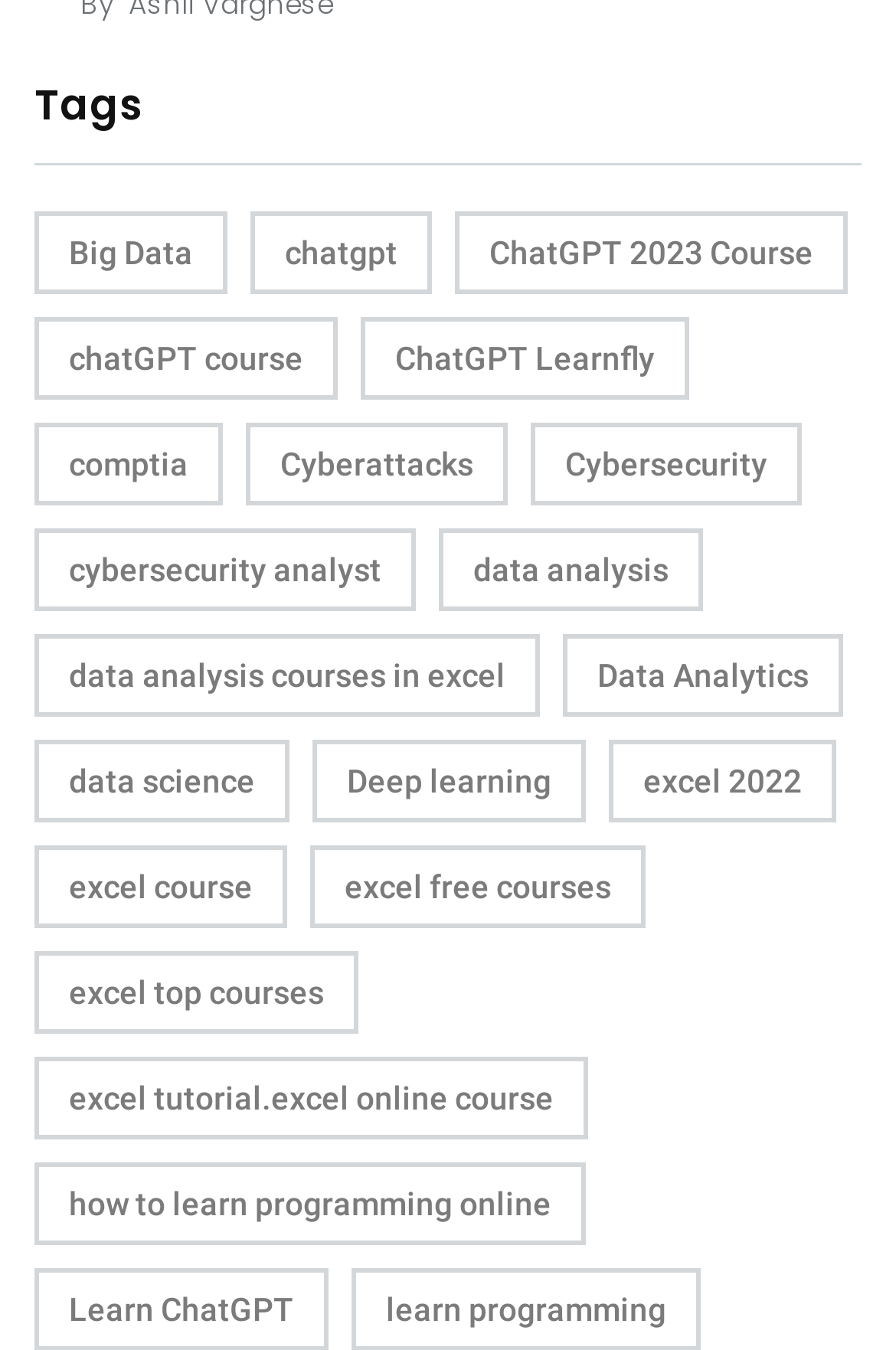Please give the bounding box coordinates of the area that should be clicked to fulfill the following instruction: "Discover how to learn programming online". The coordinates should be in the format of four float numbers from 0 to 1, i.e., [left, top, right, bottom].

[0.038, 0.861, 0.654, 0.923]